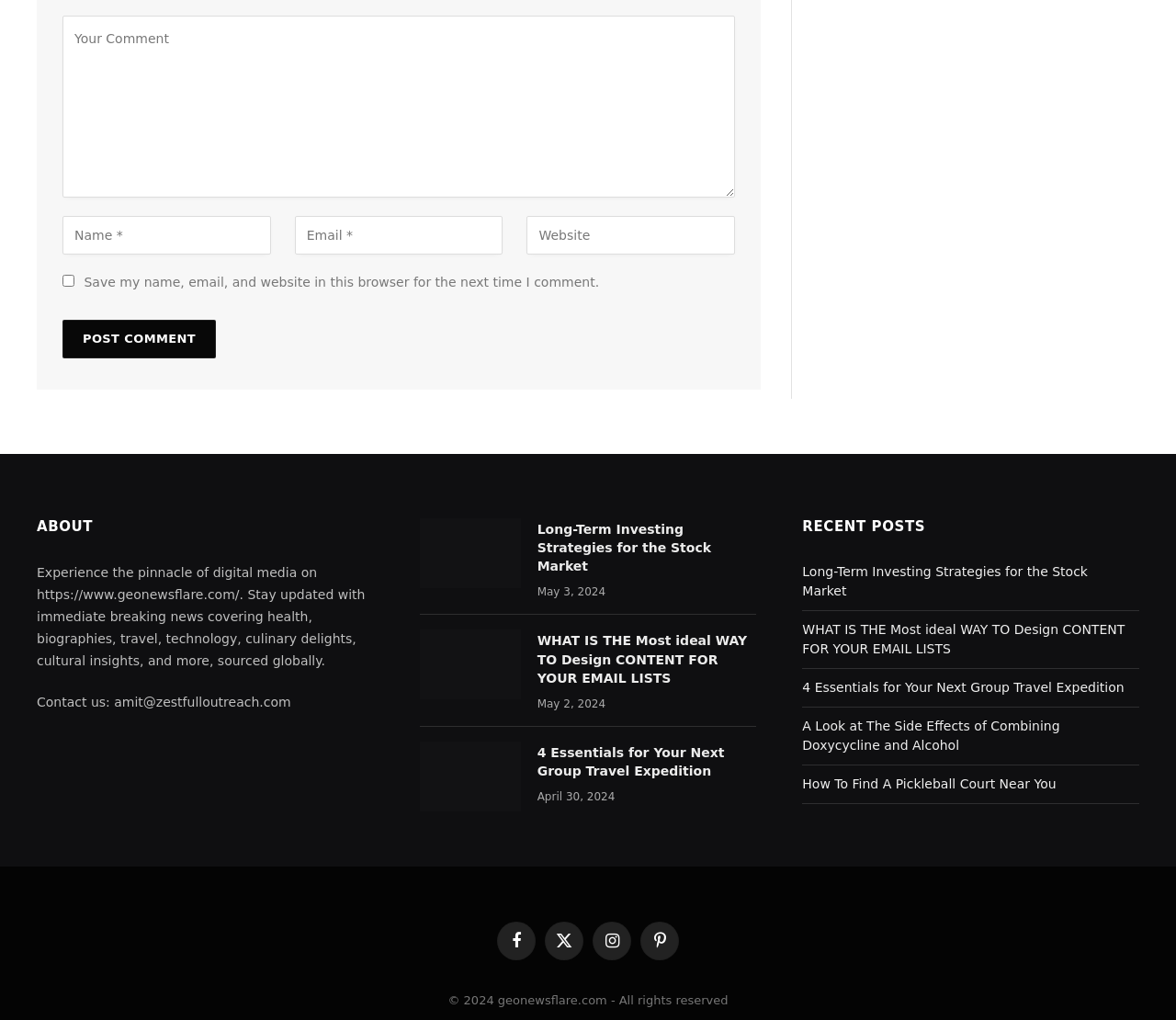Locate the bounding box coordinates of the area you need to click to fulfill this instruction: 'Enter your comment'. The coordinates must be in the form of four float numbers ranging from 0 to 1: [left, top, right, bottom].

[0.053, 0.016, 0.625, 0.194]